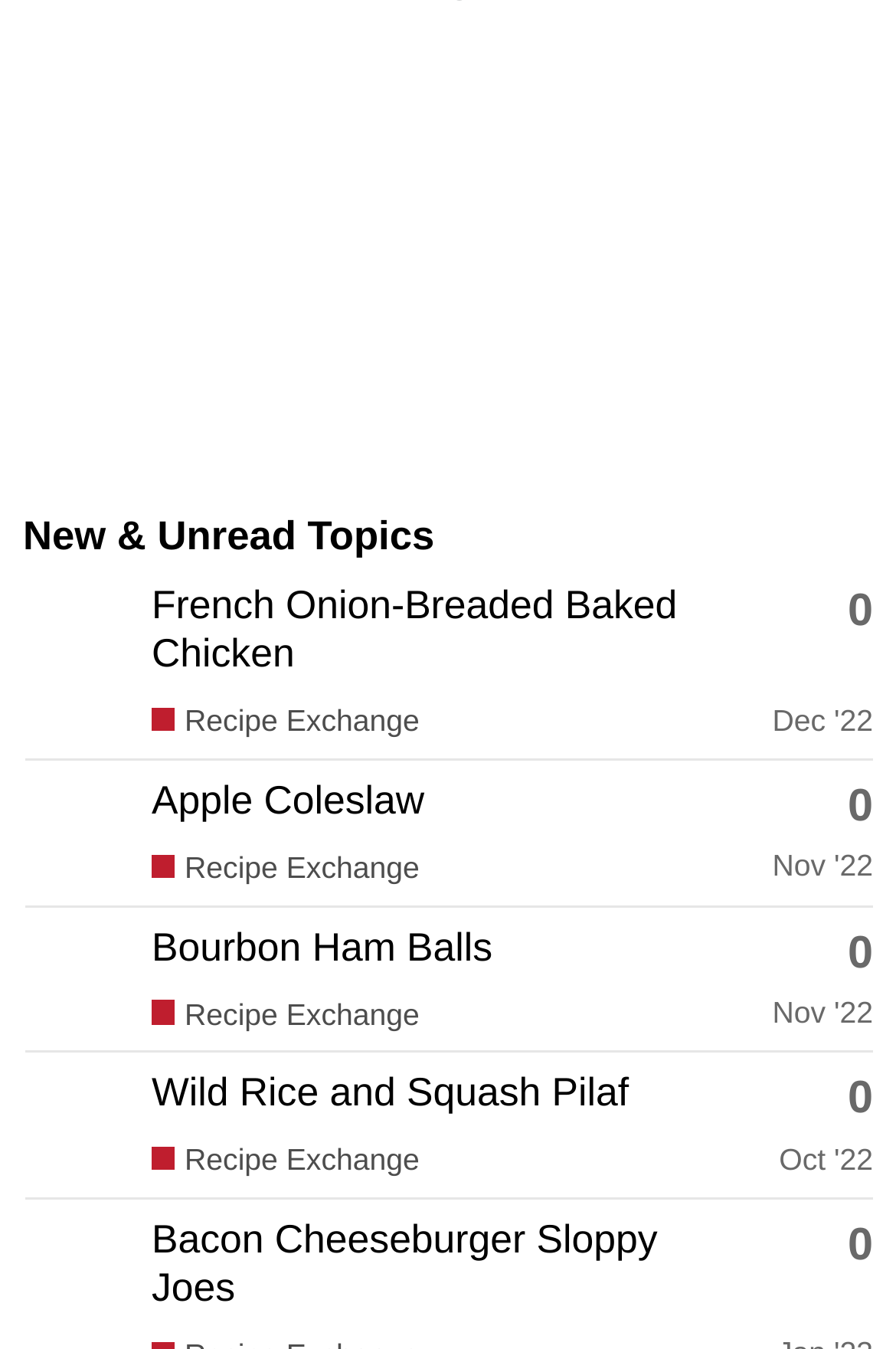Please find and report the bounding box coordinates of the element to click in order to perform the following action: "Go to TPickle's profile". The coordinates should be expressed as four float numbers between 0 and 1, in the format [left, top, right, bottom].

[0.028, 0.457, 0.151, 0.486]